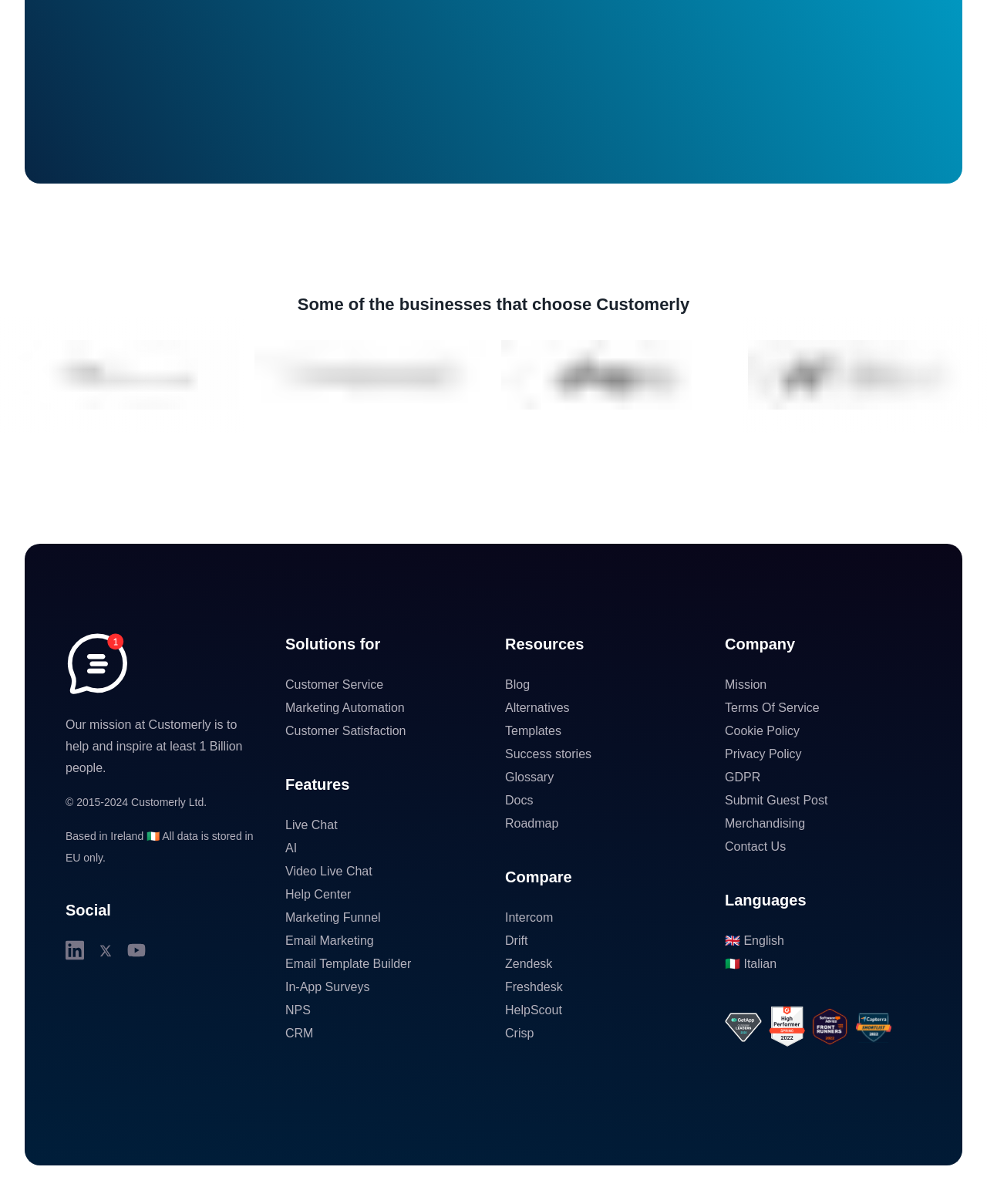What is the company's mission?
Examine the screenshot and reply with a single word or phrase.

Help and inspire at least 1 Billion people